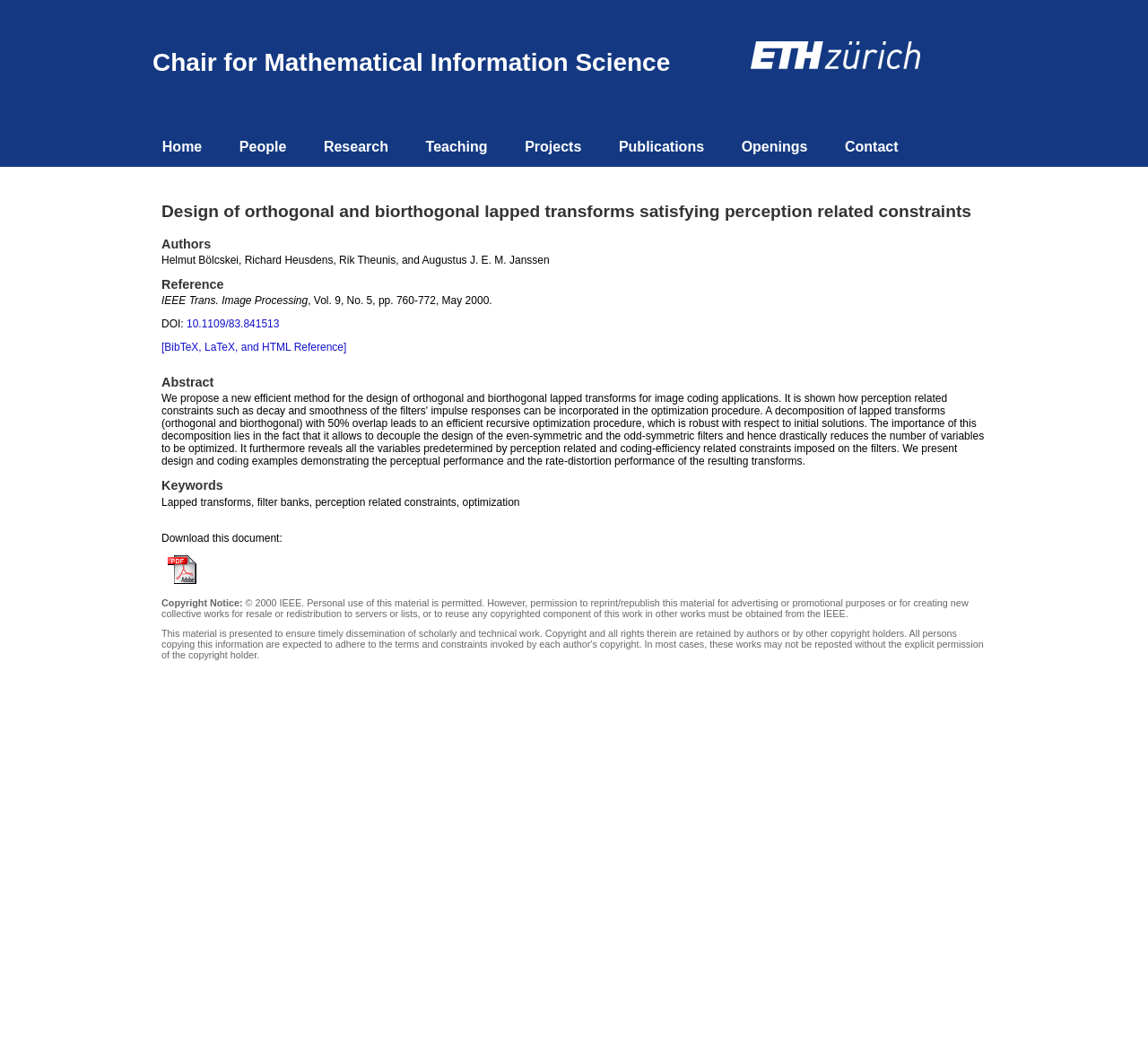Determine the bounding box coordinates for the clickable element required to fulfill the instruction: "Click on the DOI link". Provide the coordinates as four float numbers between 0 and 1, i.e., [left, top, right, bottom].

[0.163, 0.299, 0.243, 0.311]